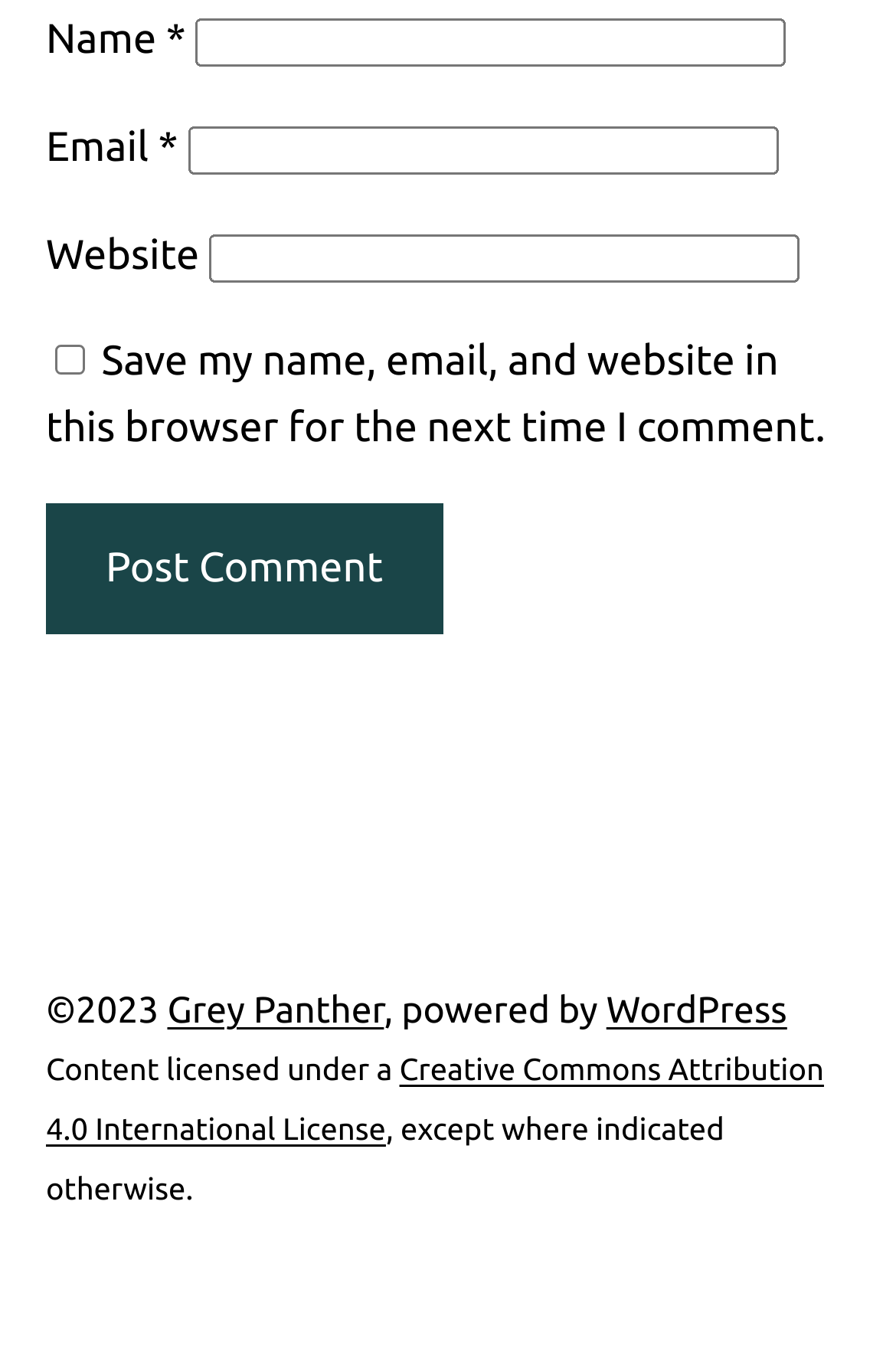Find the bounding box coordinates of the clickable area that will achieve the following instruction: "Check the save comment option".

[0.062, 0.253, 0.095, 0.275]